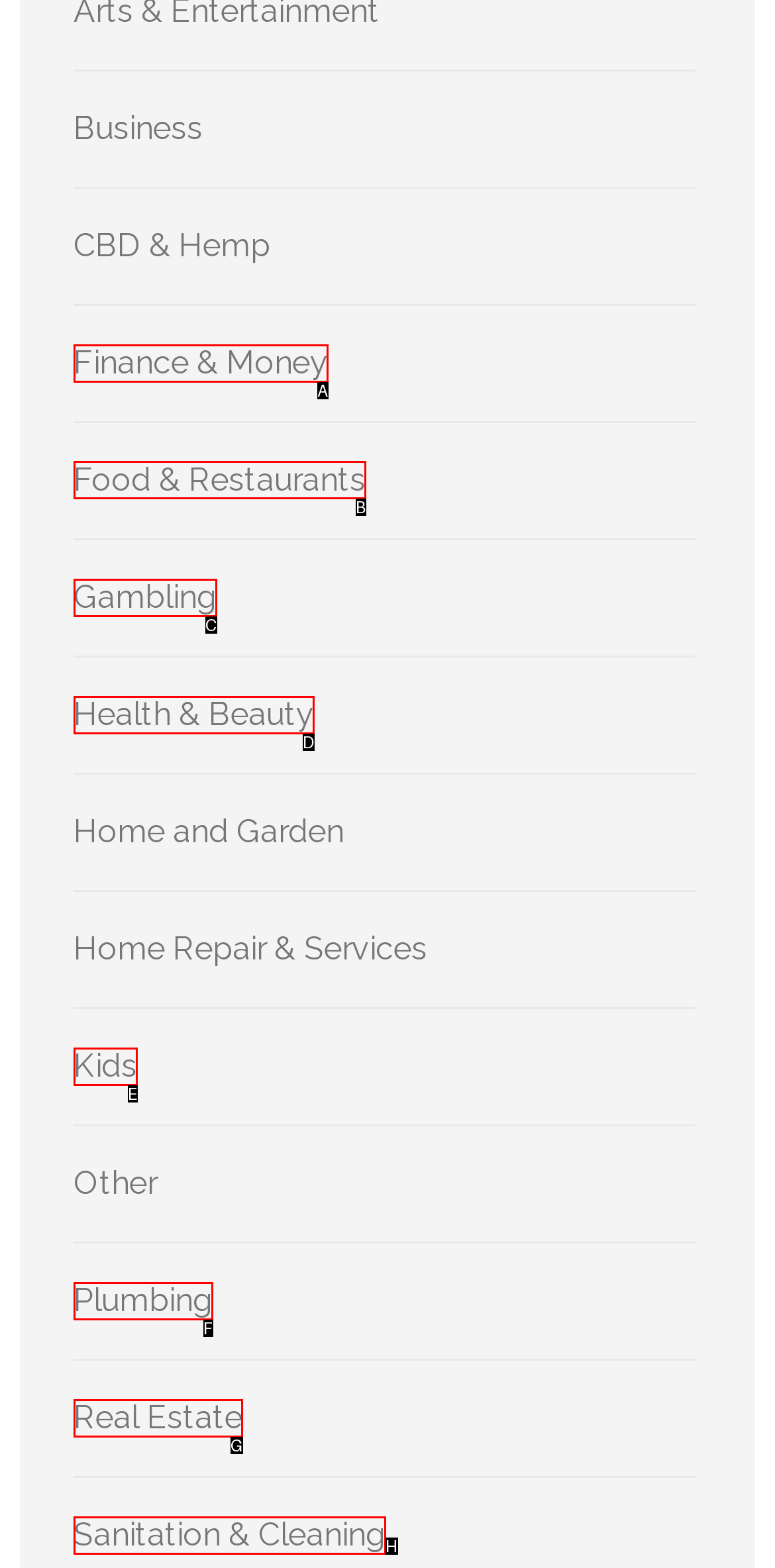Find the option you need to click to complete the following instruction: learn about HOME BUYING
Answer with the corresponding letter from the choices given directly.

None